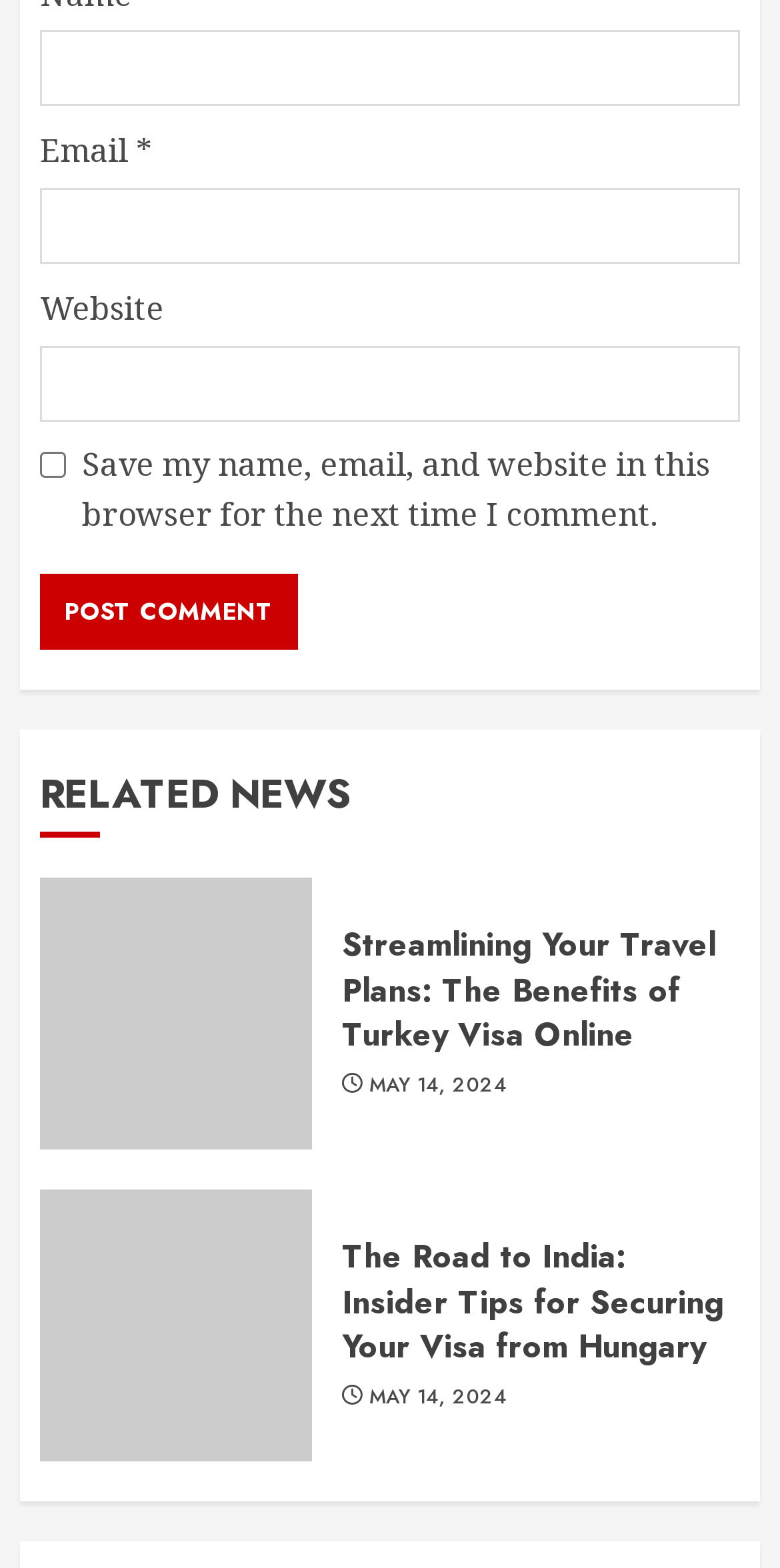Please locate the bounding box coordinates of the region I need to click to follow this instruction: "Click the Post Comment button".

[0.051, 0.366, 0.382, 0.414]